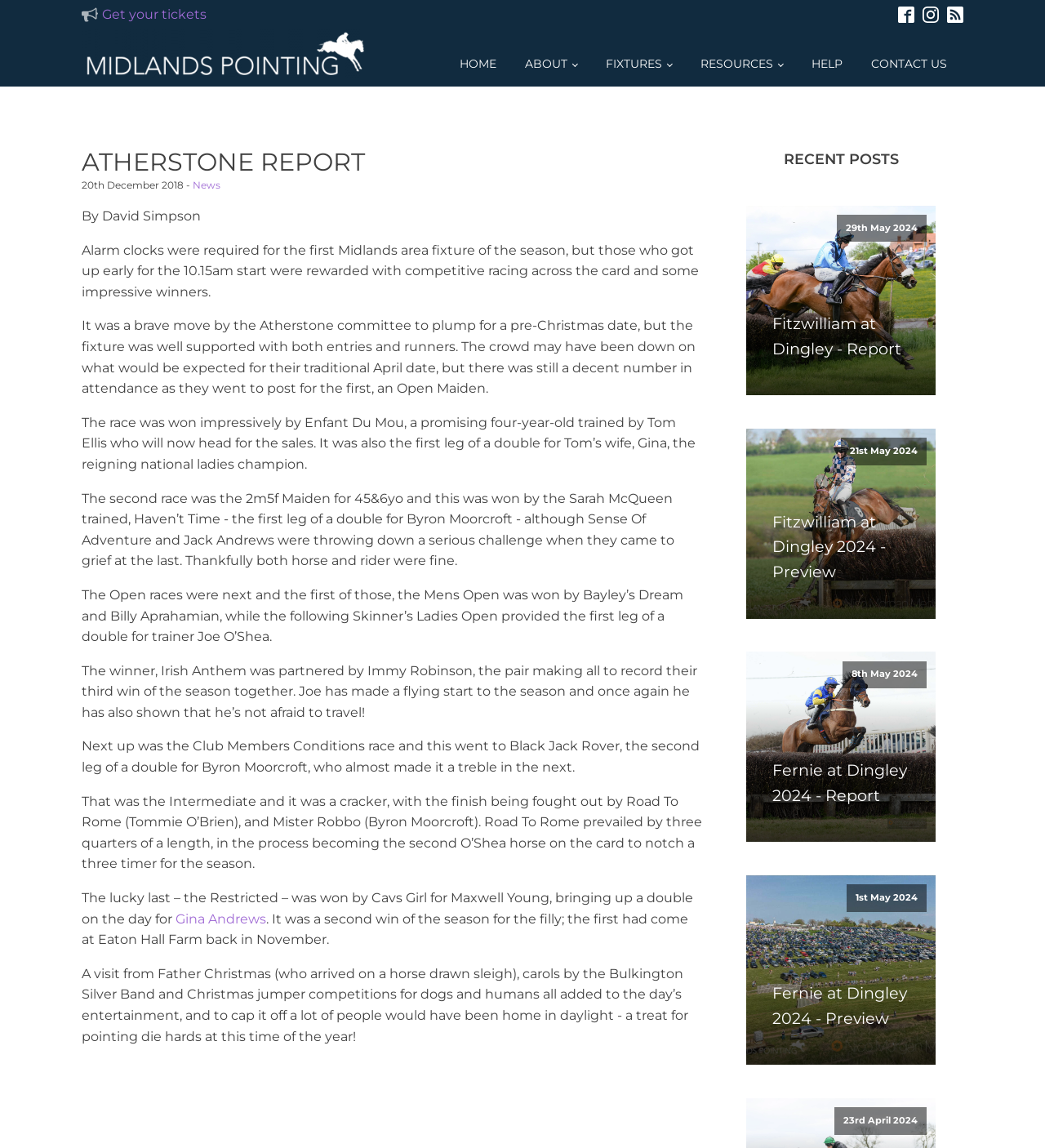Please find the bounding box coordinates in the format (top-left x, top-left y, bottom-right x, bottom-right y) for the given element description. Ensure the coordinates are floating point numbers between 0 and 1. Description: Gina Andrews

[0.168, 0.793, 0.255, 0.807]